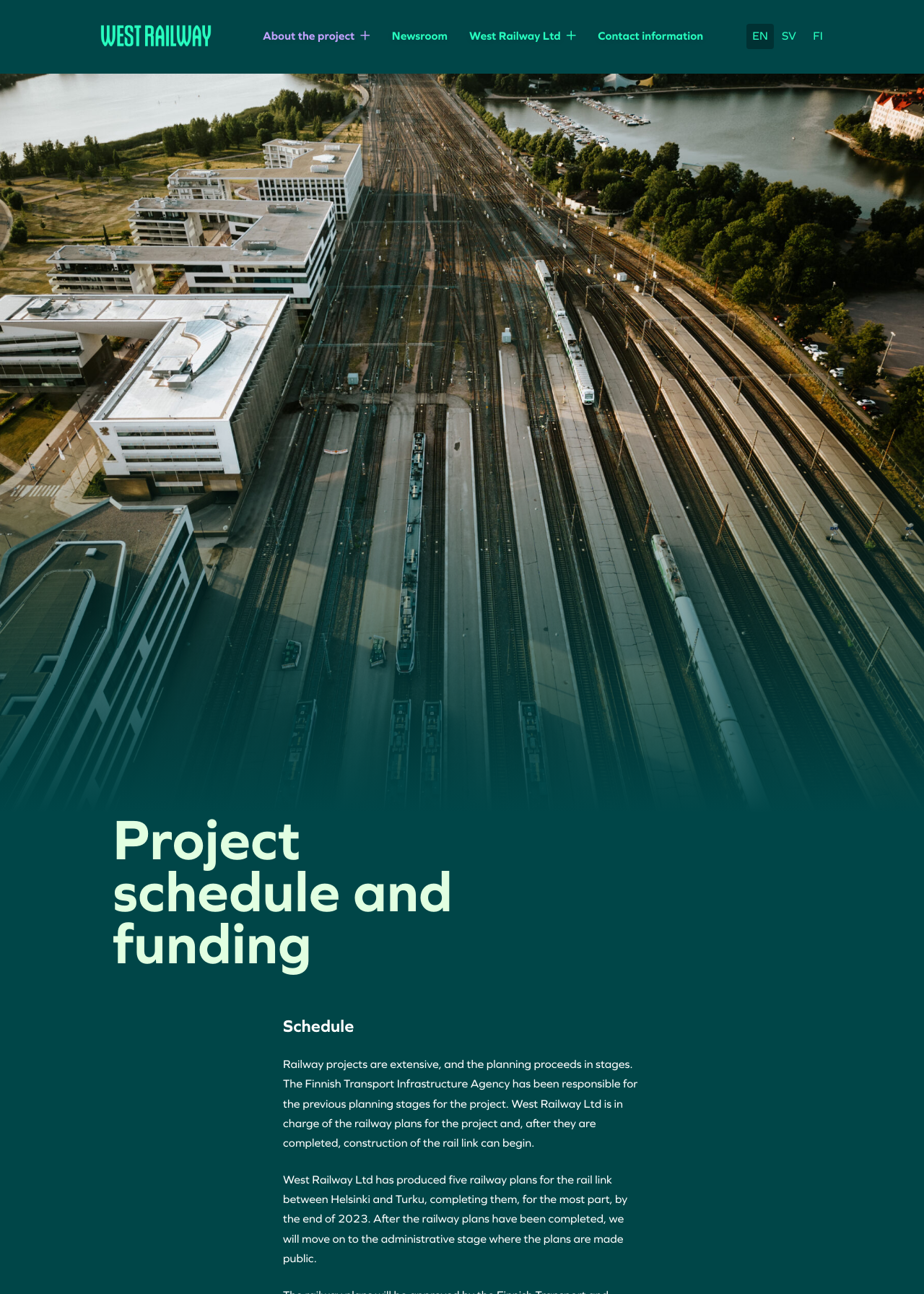Find the bounding box of the element with the following description: "Newsroom". The coordinates must be four float numbers between 0 and 1, formatted as [left, top, right, bottom].

[0.424, 0.023, 0.484, 0.033]